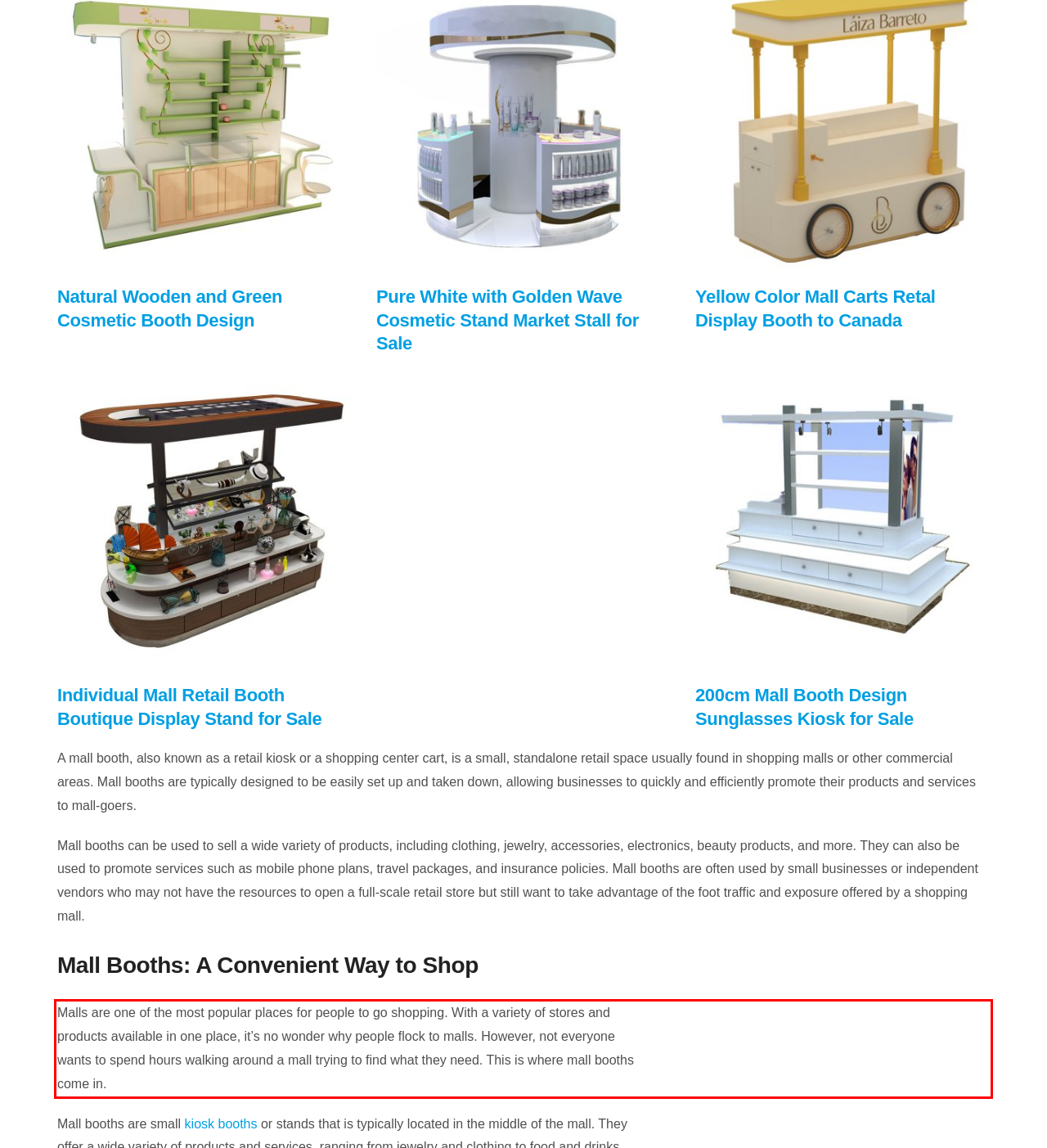View the screenshot of the webpage and identify the UI element surrounded by a red bounding box. Extract the text contained within this red bounding box.

Malls are one of the most popular places for people to go shopping. With a variety of stores and products available in one place, it’s no wonder why people flock to malls. However, not everyone wants to spend hours walking around a mall trying to find what they need. This is where mall booths come in.